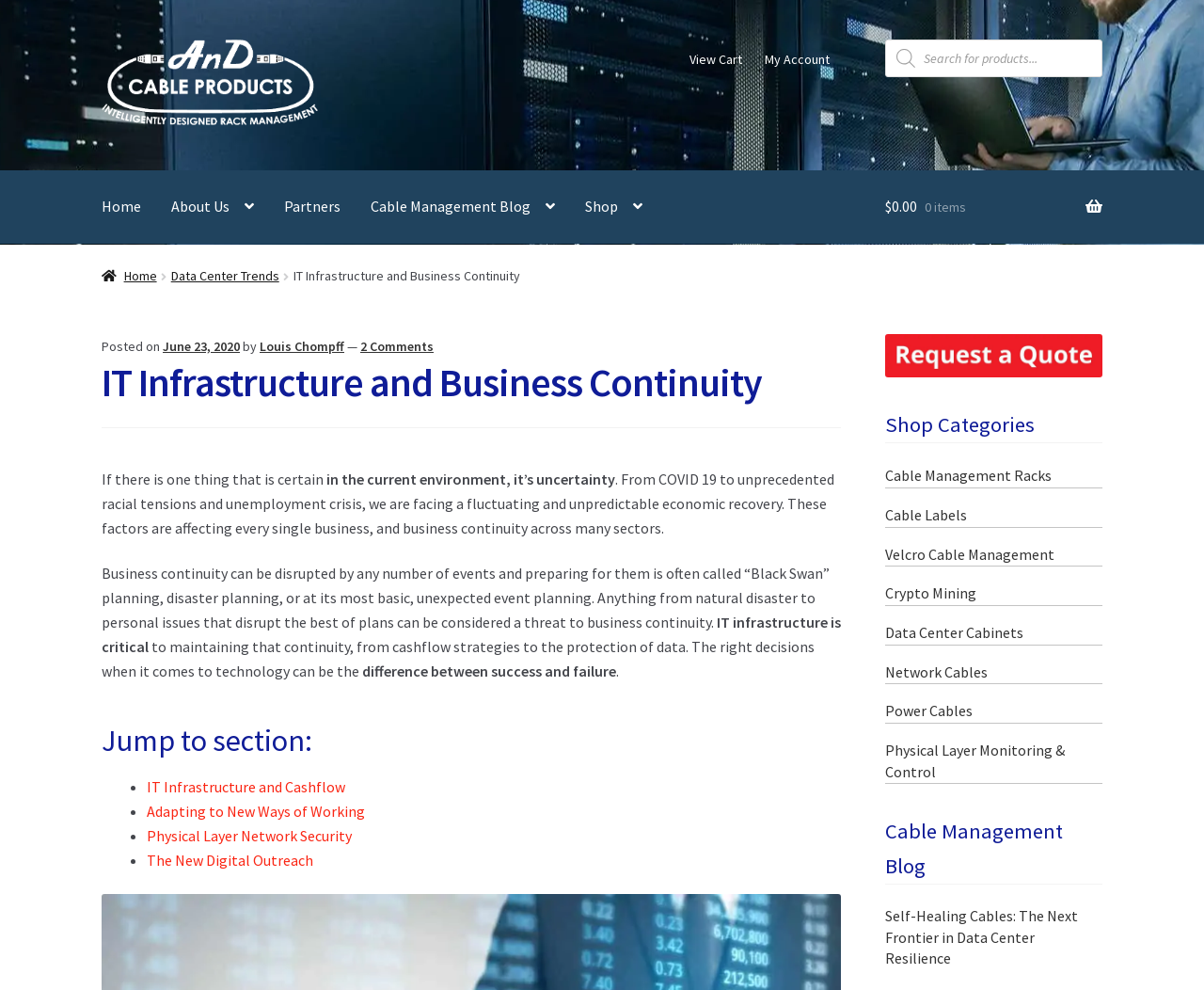What type of products are listed in the 'Shop Categories' section?
Answer the question with a single word or phrase derived from the image.

Cable management products